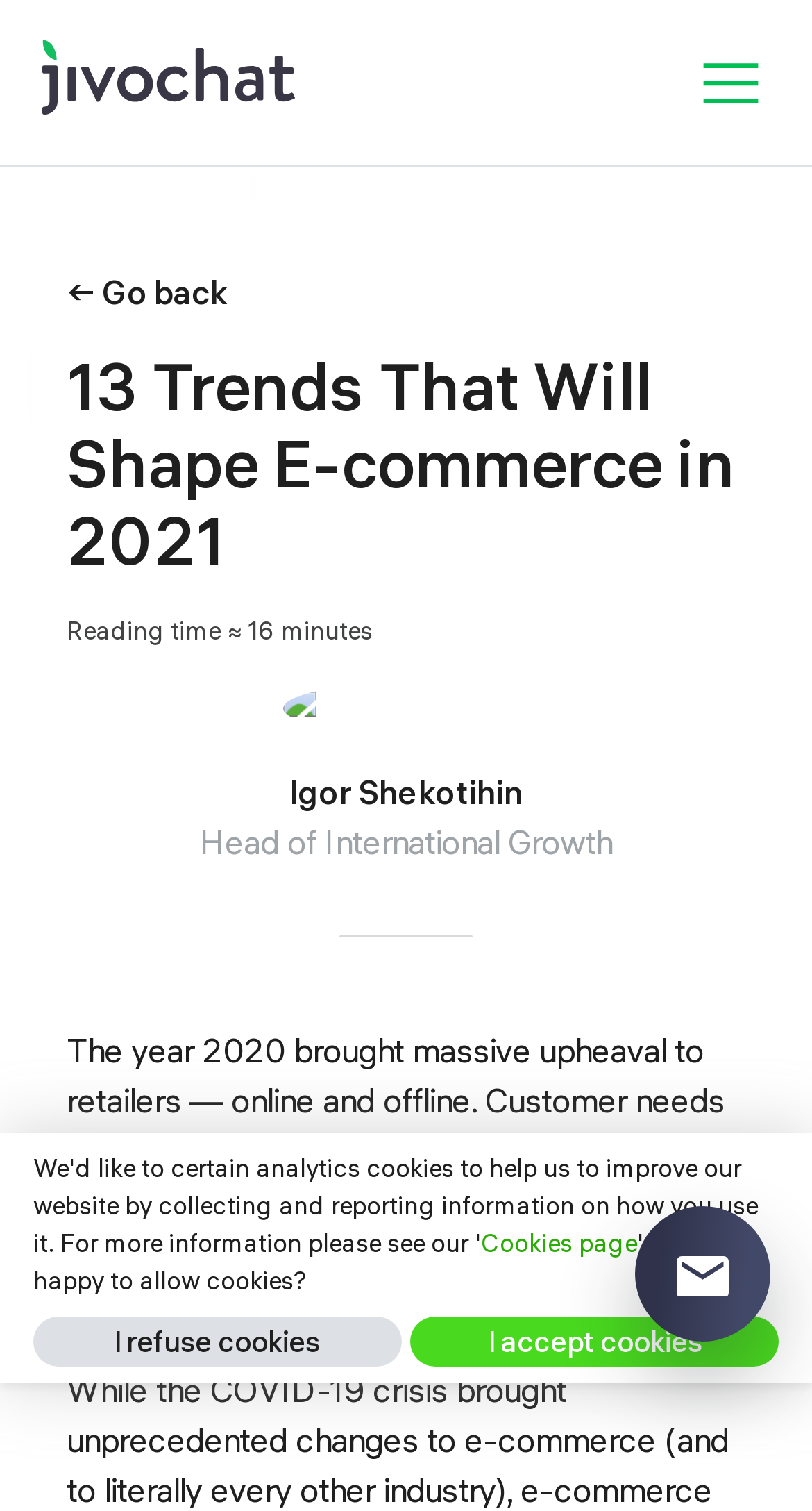Determine the heading of the webpage and extract its text content.

13 Trends That Will Shape E-commerce in 2021